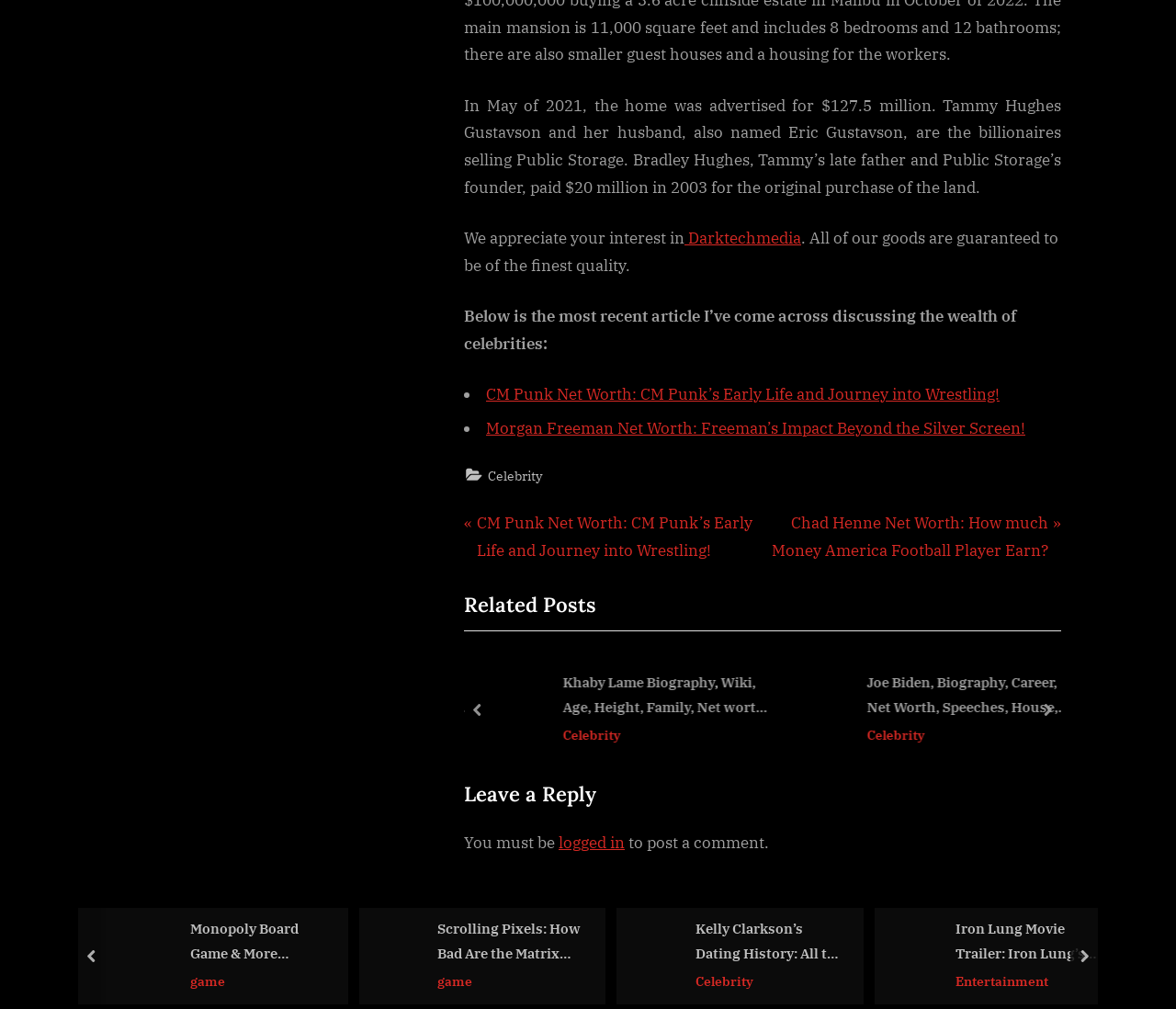Please answer the following question as detailed as possible based on the image: 
What is the name of the billionaires selling Public Storage?

I read the text 'Tammy Hughes Gustavson and her husband, also named Eric Gustavson, are the billionaires selling Public Storage.' which is located at the top of the webpage, indicating that Tammy Hughes Gustavson and Eric Gustavson are the billionaires selling Public Storage.